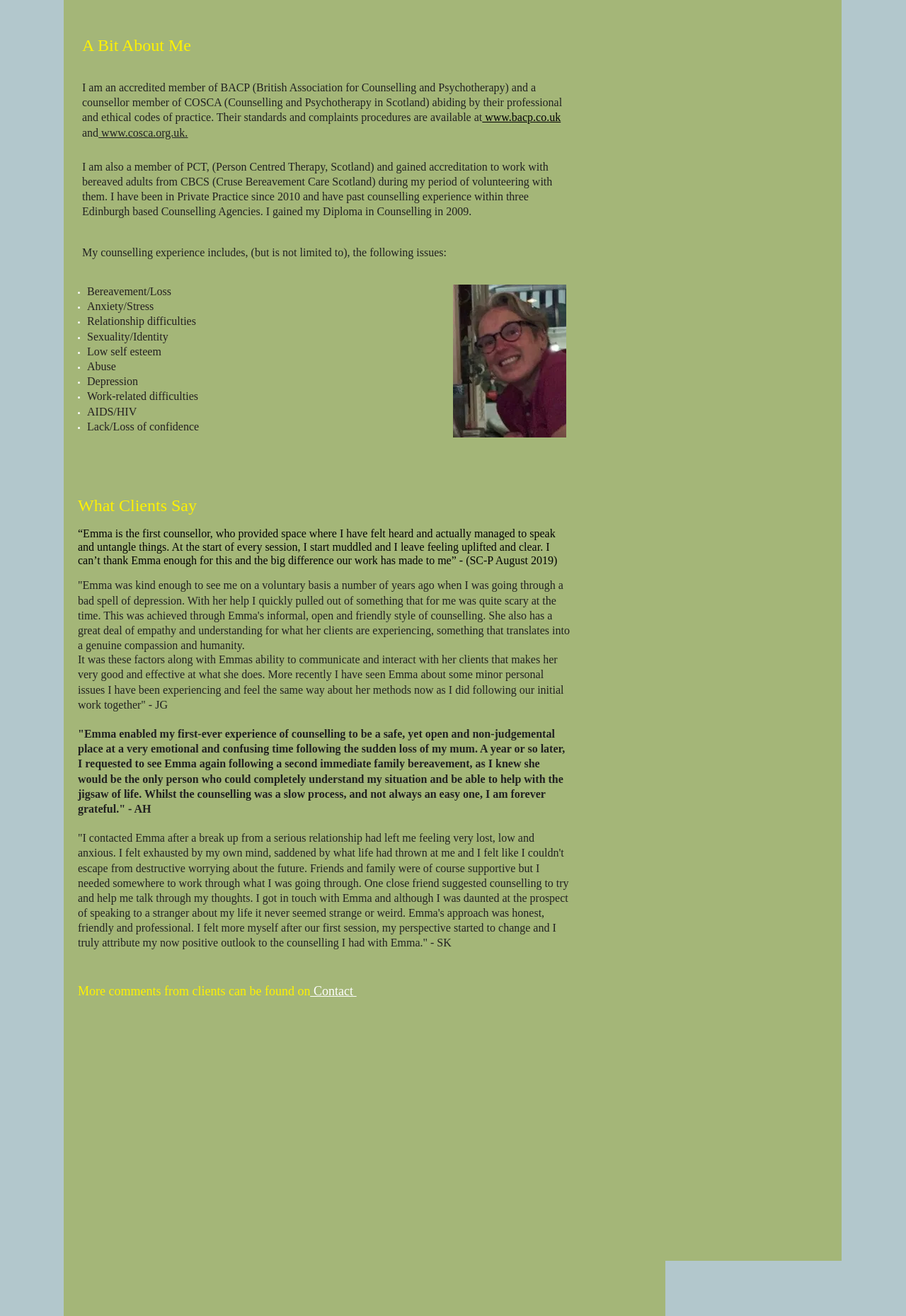Using the description: "Contact", determine the UI element's bounding box coordinates. Ensure the coordinates are in the format of four float numbers between 0 and 1, i.e., [left, top, right, bottom].

[0.343, 0.748, 0.393, 0.758]